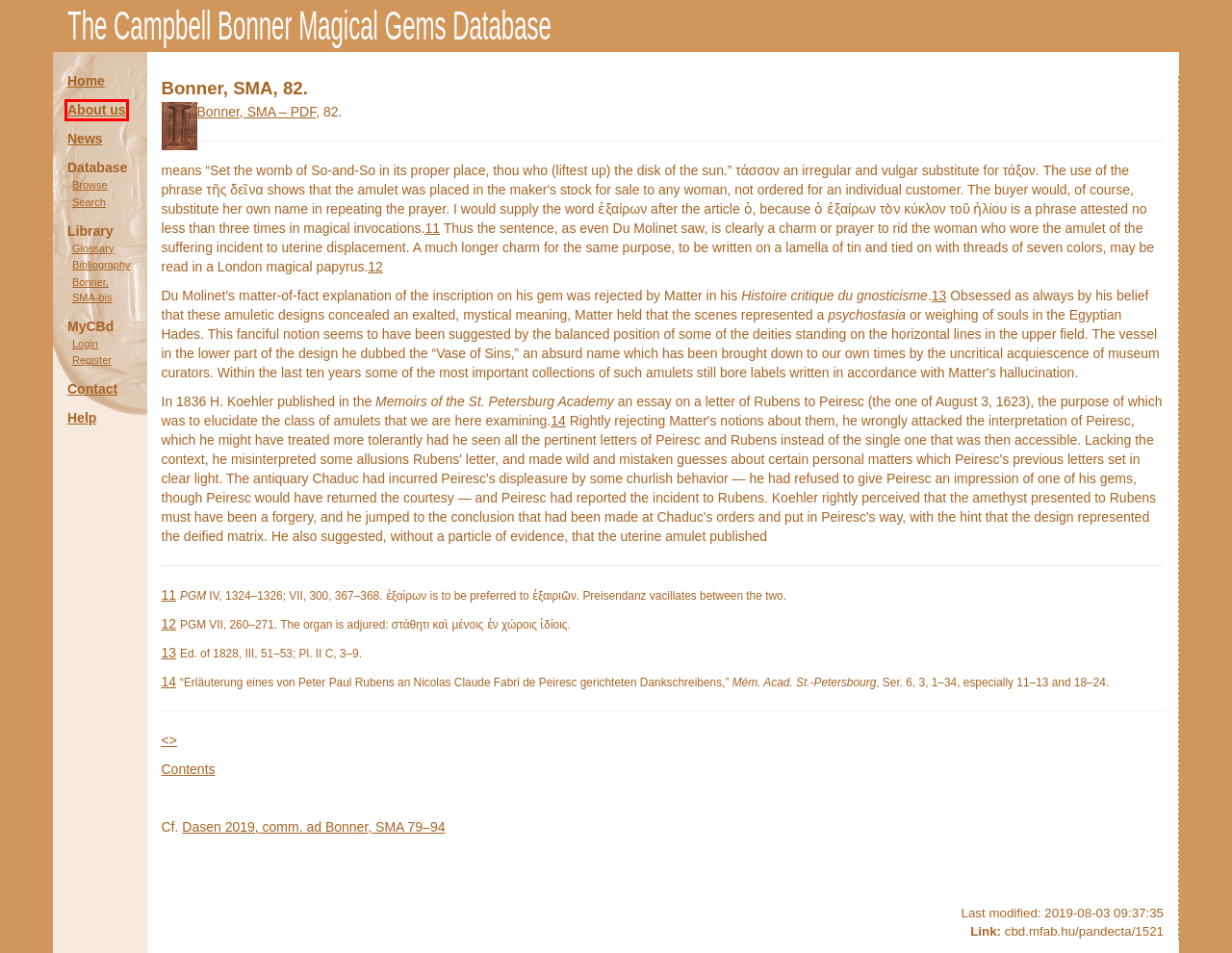A screenshot of a webpage is given, featuring a red bounding box around a UI element. Please choose the webpage description that best aligns with the new webpage after clicking the element in the bounding box. These are the descriptions:
A. Talismans - Bibliography
B. Talismans - Bonner, SMA - digital version of the book in preparation of a revised online edition
C. Talismans - Register
D. Talismans - Database
E. Talismans - Help
F. Talismans - About us
G. Talismans - Contact
H. Talismans - Glossary

F